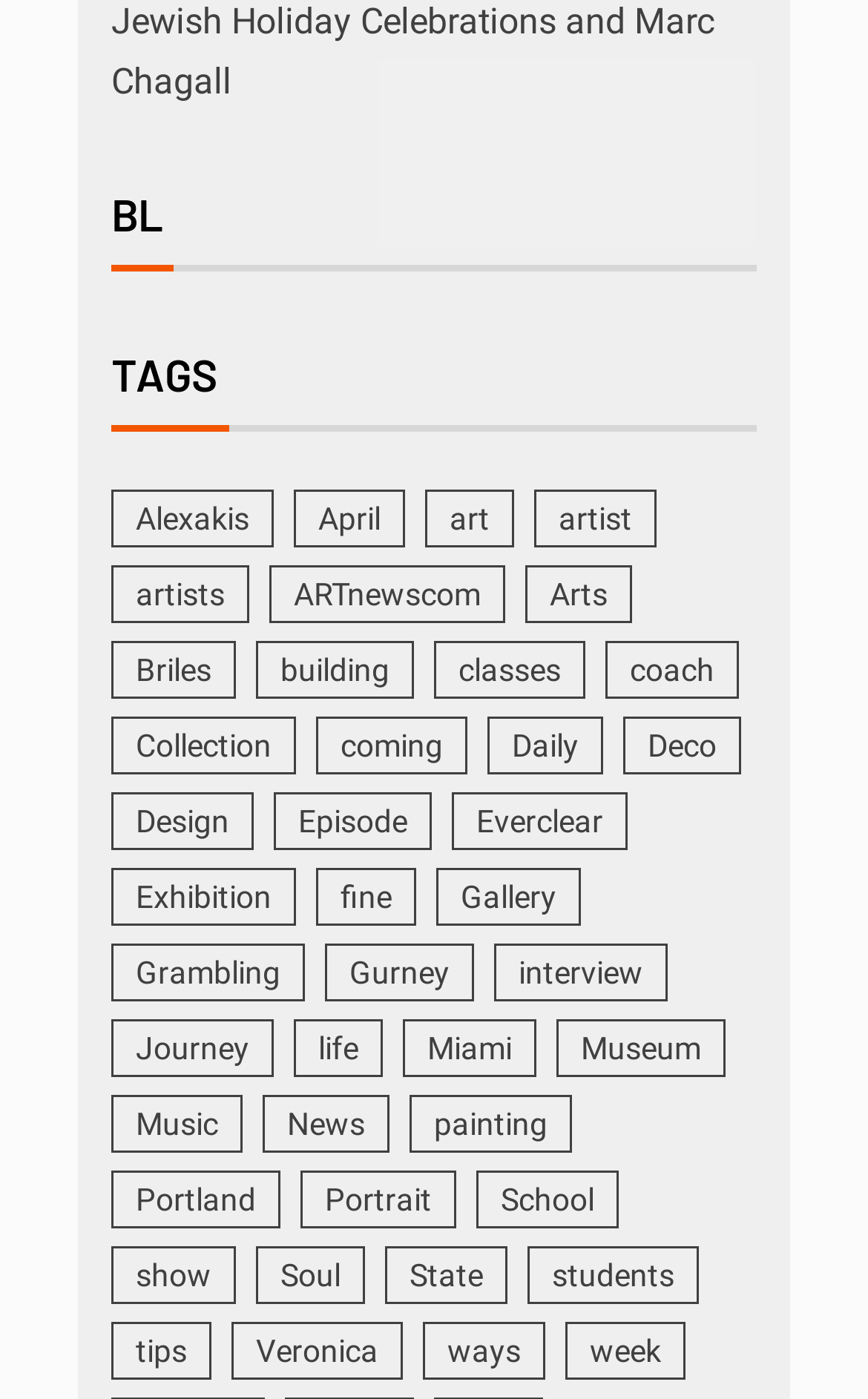Find the bounding box coordinates for the area that should be clicked to accomplish the instruction: "View art related items".

[0.49, 0.351, 0.592, 0.392]